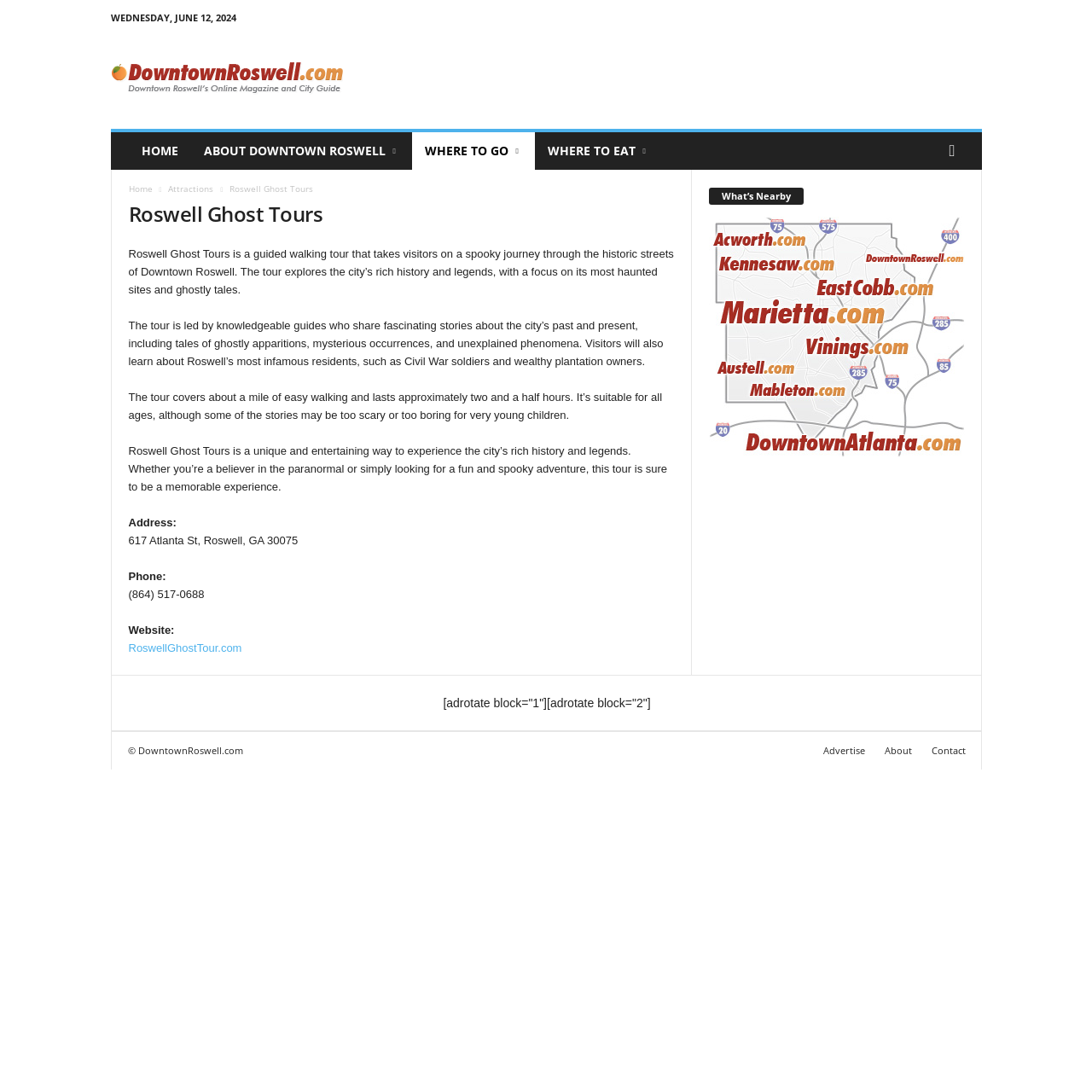Provide a short, one-word or phrase answer to the question below:
What is the name of the guided walking tour?

Roswell Ghost Tours